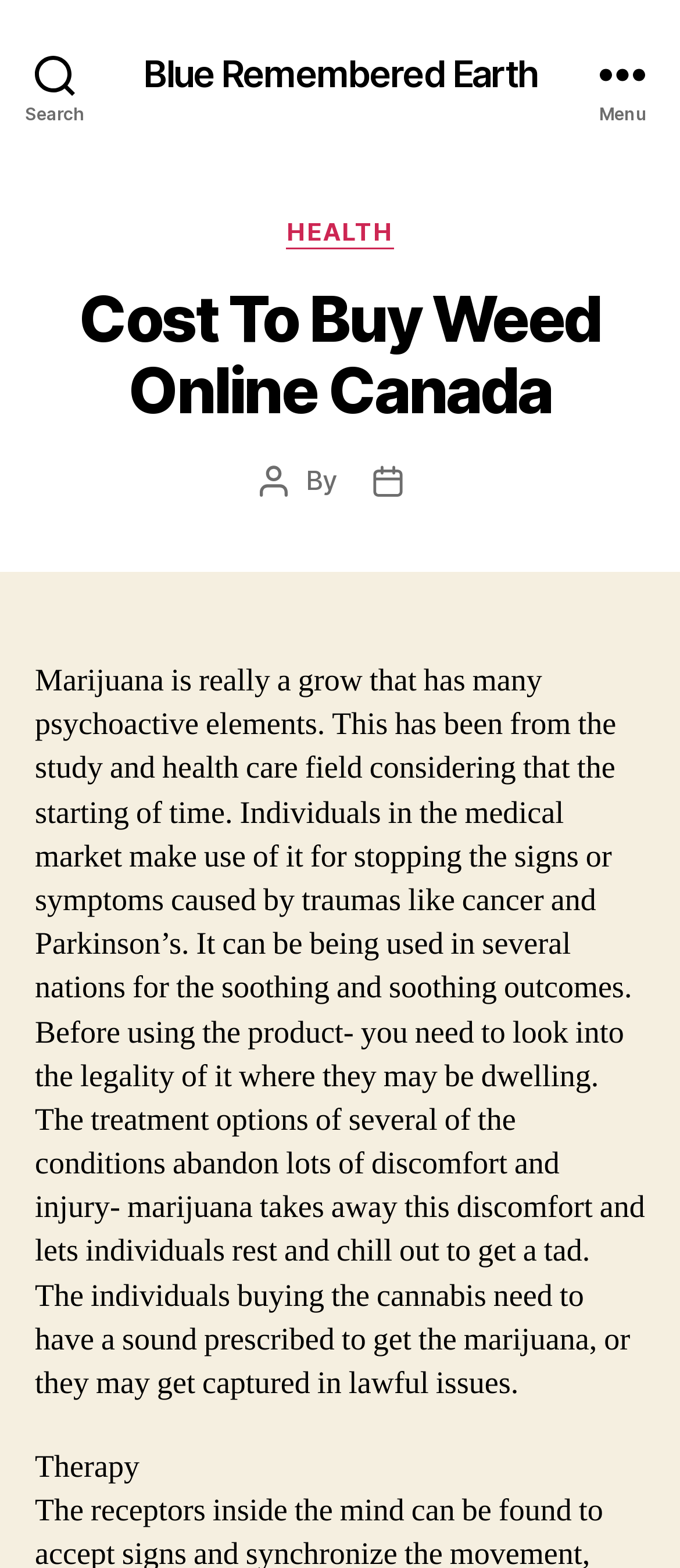What do individuals need to buy cannabis?
Kindly offer a comprehensive and detailed response to the question.

According to the text, individuals buying cannabis need to have a sound prescription to avoid legal issues, implying that a valid prescription is required to purchase cannabis.